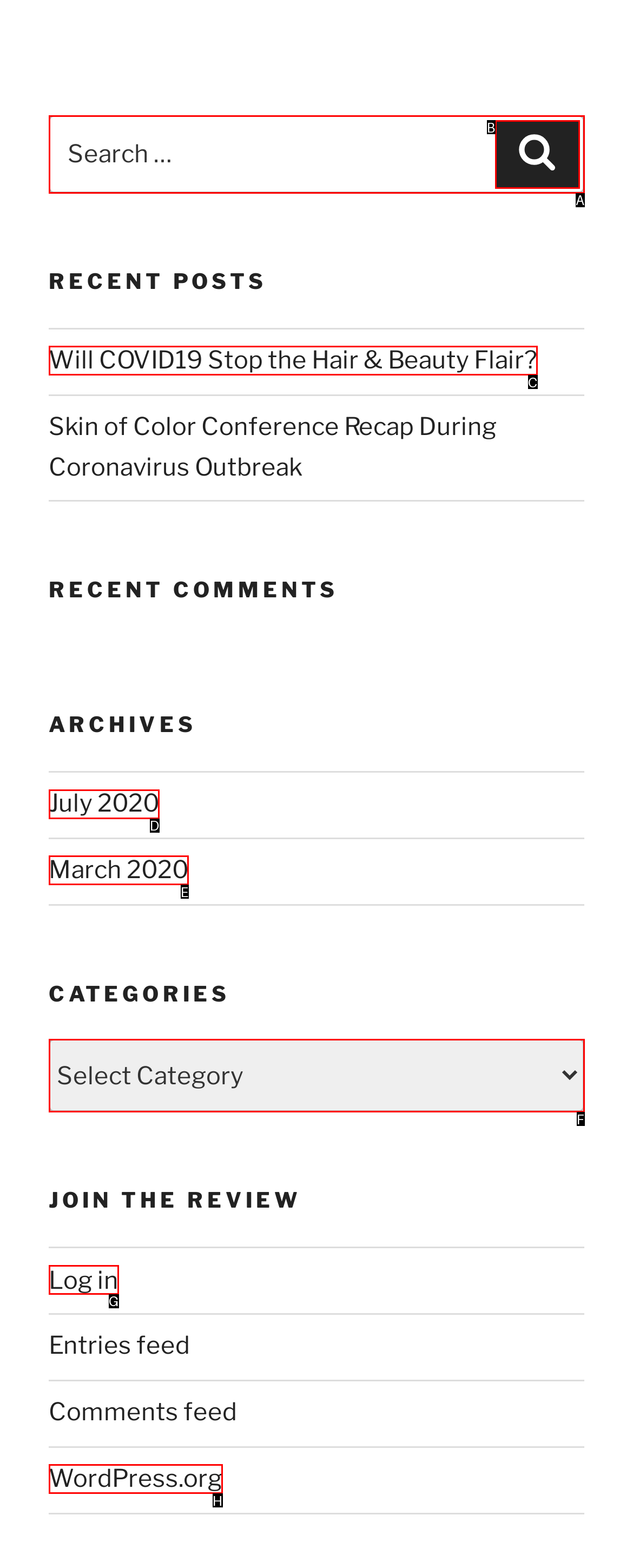Which HTML element fits the description: WordPress.org? Respond with the letter of the appropriate option directly.

H